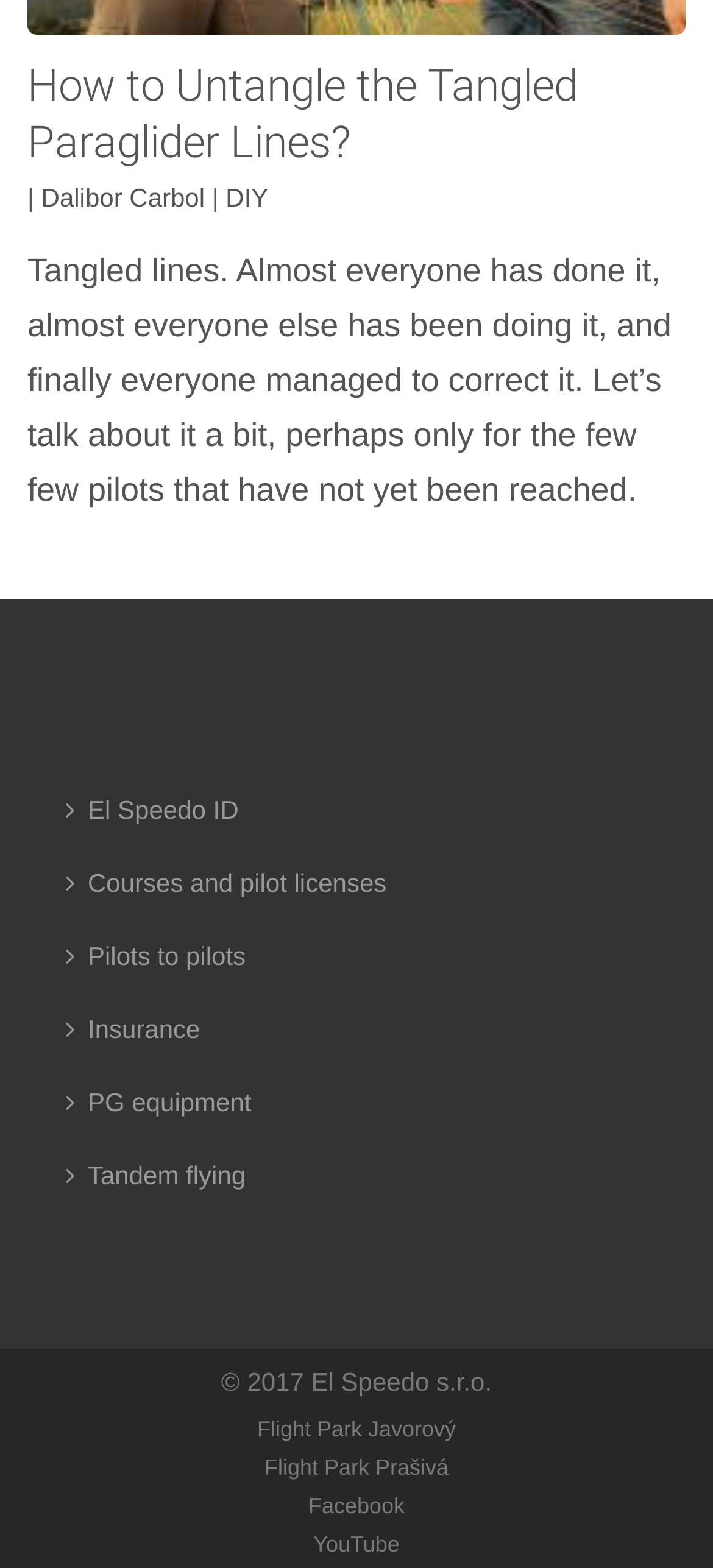What are the categories listed on the webpage?
Using the screenshot, give a one-word or short phrase answer.

Courses, pilots, insurance, equipment, tandem flying